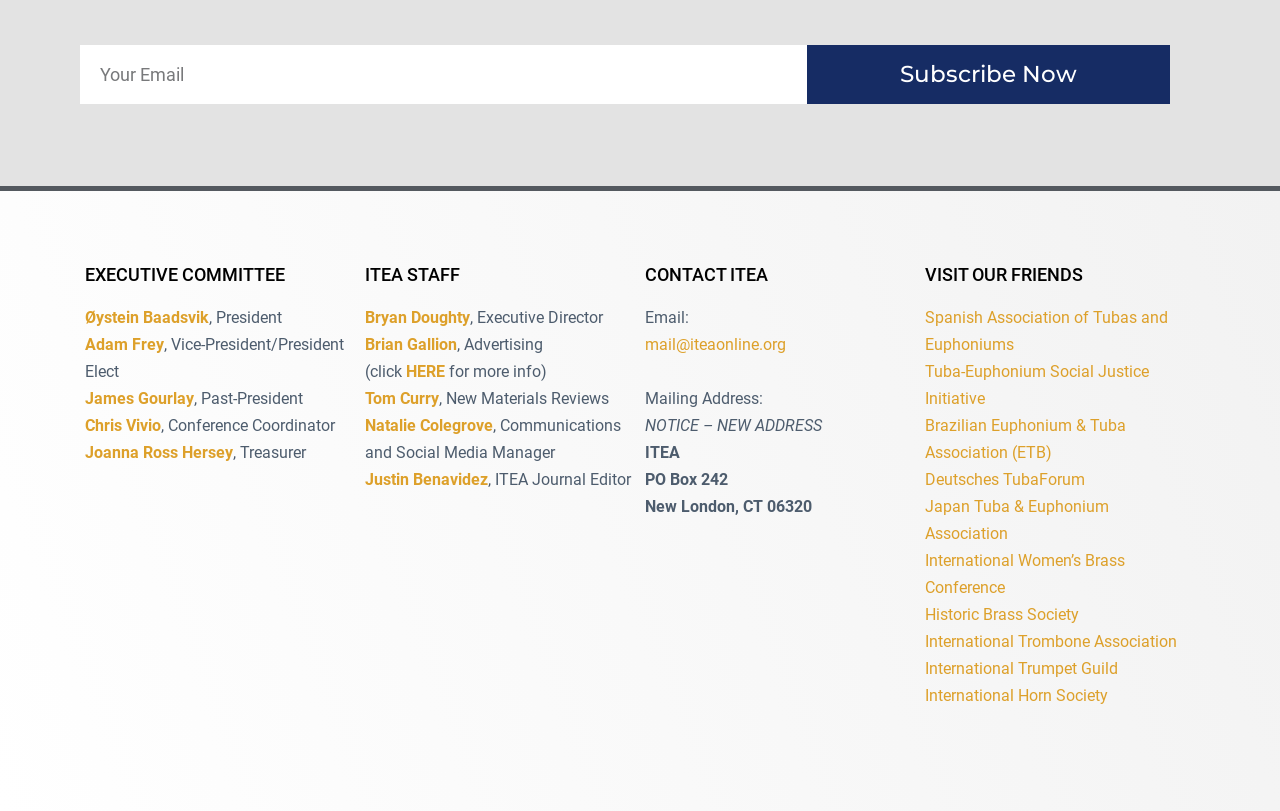Identify the bounding box coordinates of the clickable region necessary to fulfill the following instruction: "Visit Øystein Baadsvik's page". The bounding box coordinates should be four float numbers between 0 and 1, i.e., [left, top, right, bottom].

[0.066, 0.38, 0.163, 0.404]